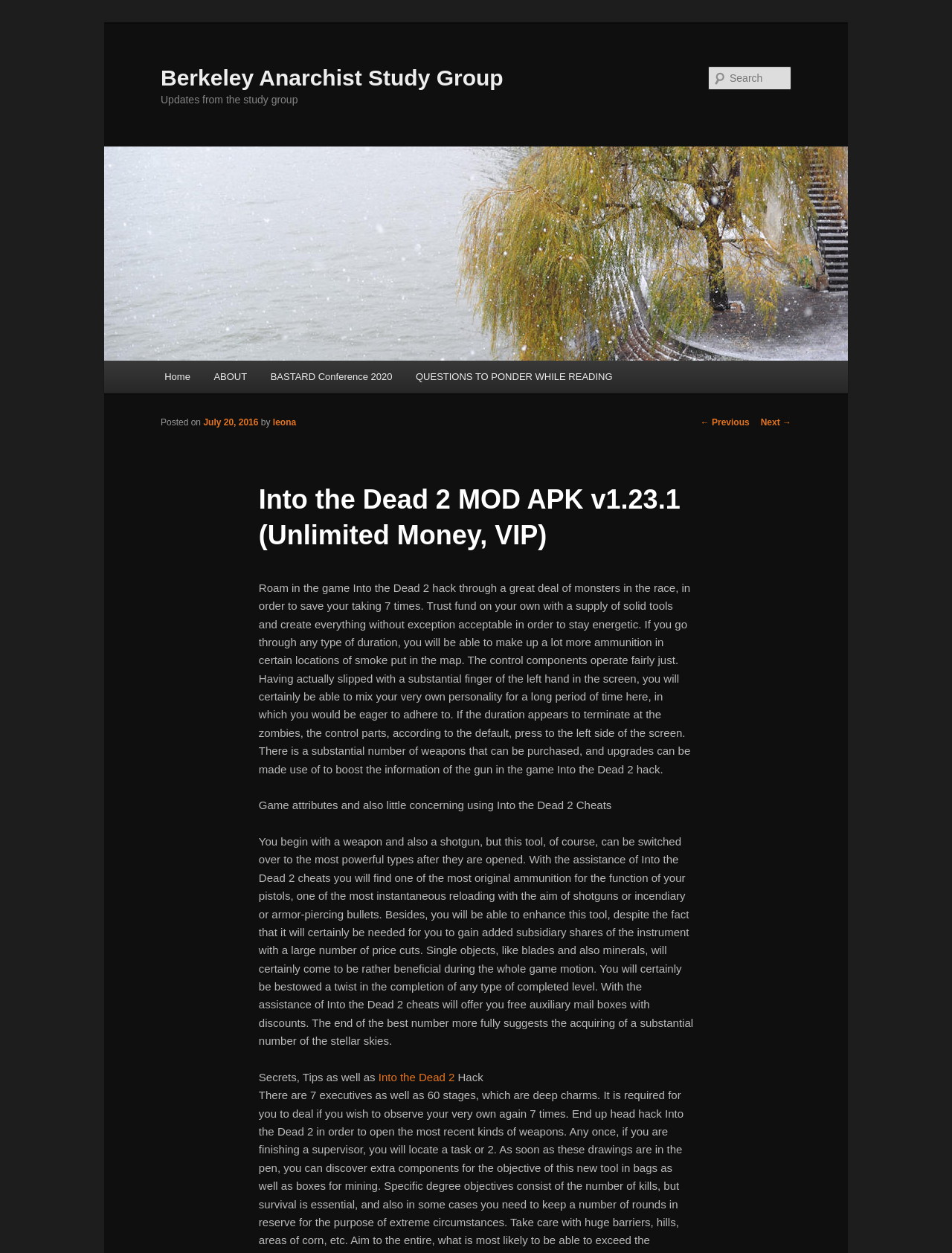Please locate the bounding box coordinates of the element that should be clicked to achieve the given instruction: "Visit the ABOUT page".

[0.212, 0.288, 0.272, 0.313]